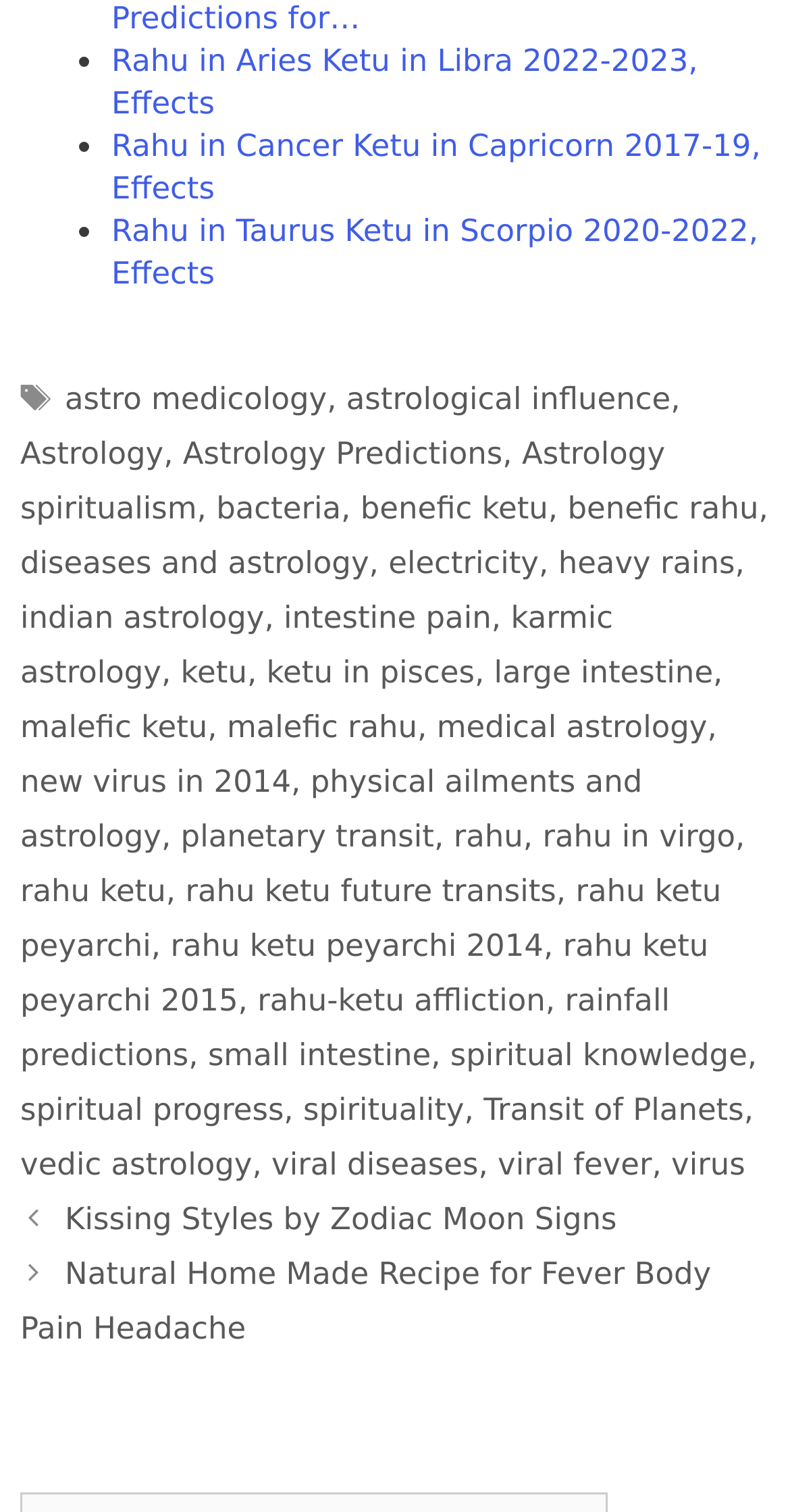Determine the bounding box coordinates of the area to click in order to meet this instruction: "Click on the link 'Rahu in Aries Ketu in Libra 2022-2023, Effects'".

[0.141, 0.028, 0.883, 0.08]